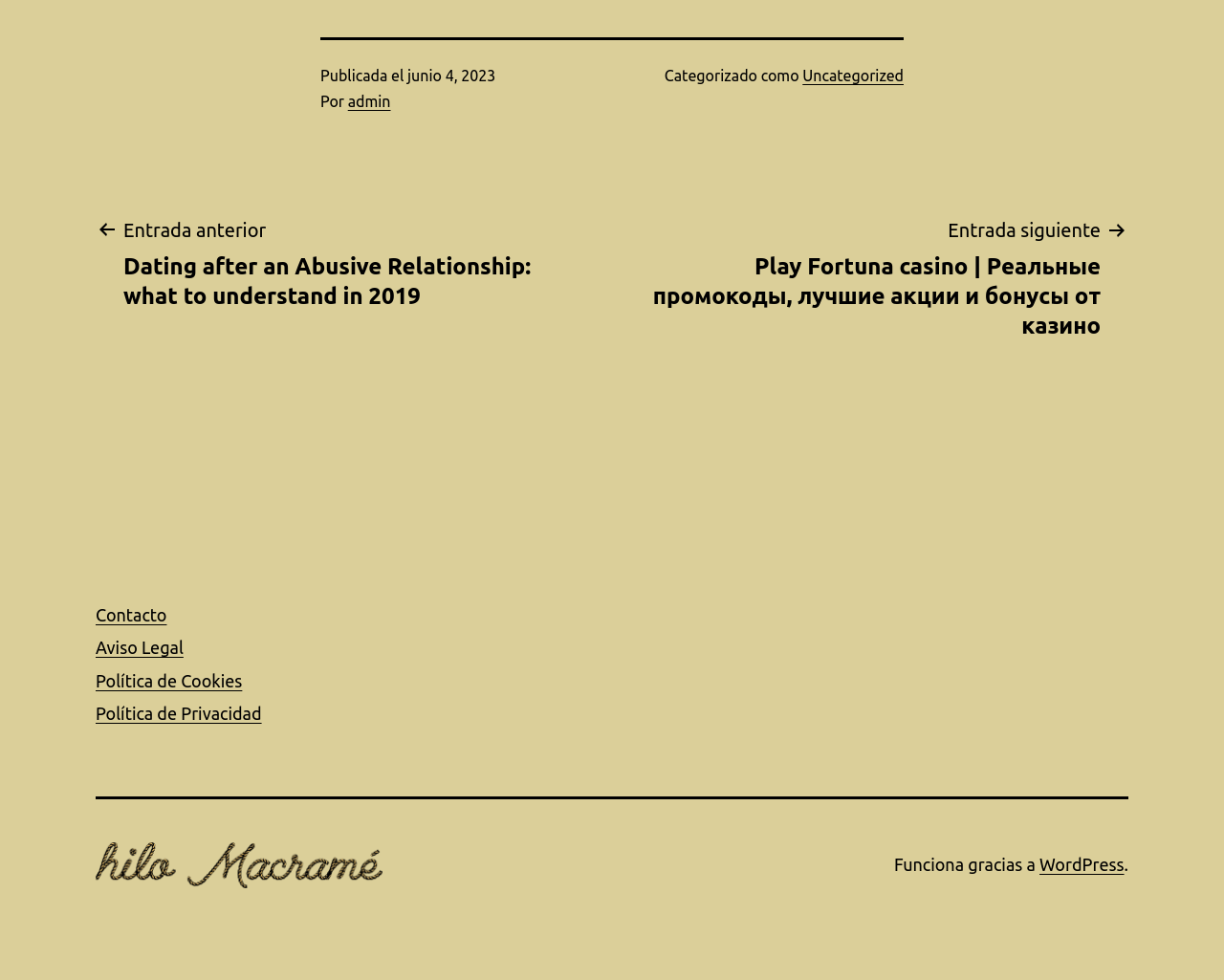Indicate the bounding box coordinates of the element that must be clicked to execute the instruction: "Go to the contact page". The coordinates should be given as four float numbers between 0 and 1, i.e., [left, top, right, bottom].

[0.078, 0.618, 0.136, 0.637]